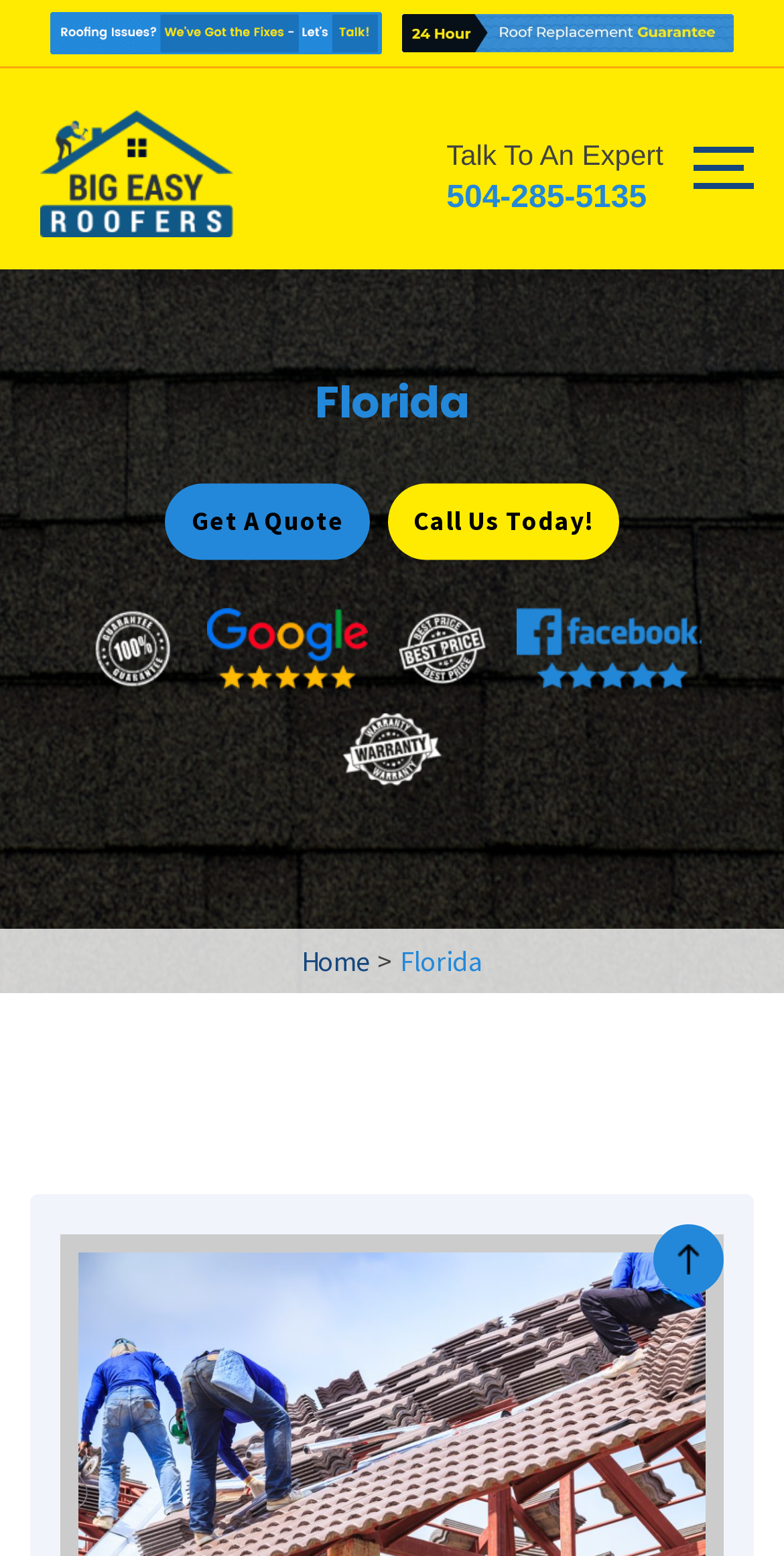What is the social media platform with a star logo?
Examine the screenshot and reply with a single word or phrase.

Facebook